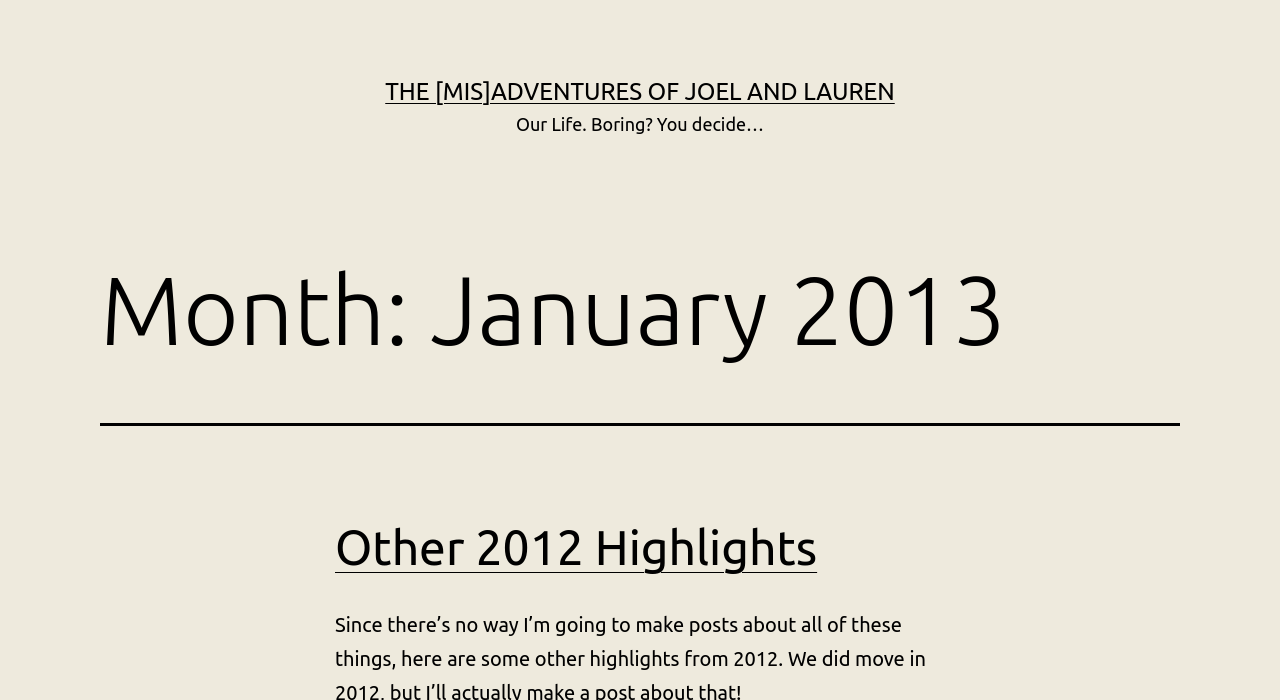Use the details in the image to answer the question thoroughly: 
What is the subtitle of the webpage?

I found the subtitle by looking at the static text element that comes after the main link 'THE [MIS]ADVENTURES OF JOEL AND LAUREN'. The text is 'Our Life. Boring? You decide…' which seems to be a subtitle or a tagline for the webpage.